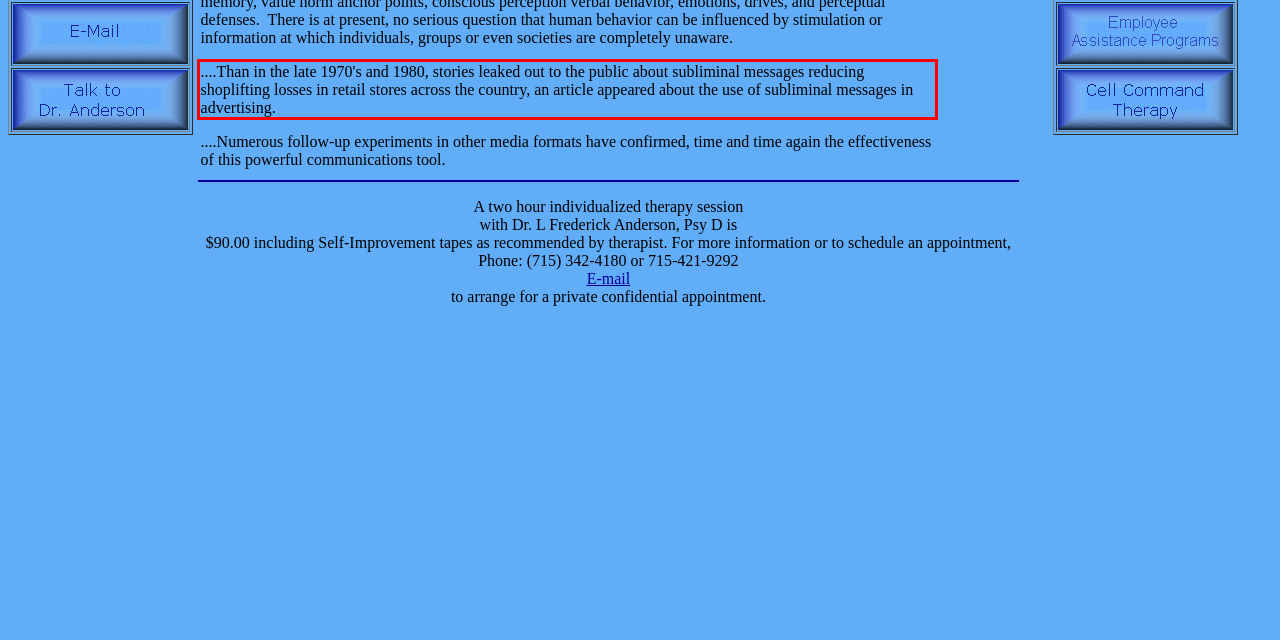Within the screenshot of the webpage, locate the red bounding box and use OCR to identify and provide the text content inside it.

....Than in the late 1970's and 1980, stories leaked out to the public about subliminal messages reducing shoplifting losses in retail stores across the country, an article appeared about the use of subliminal messages in advertising.